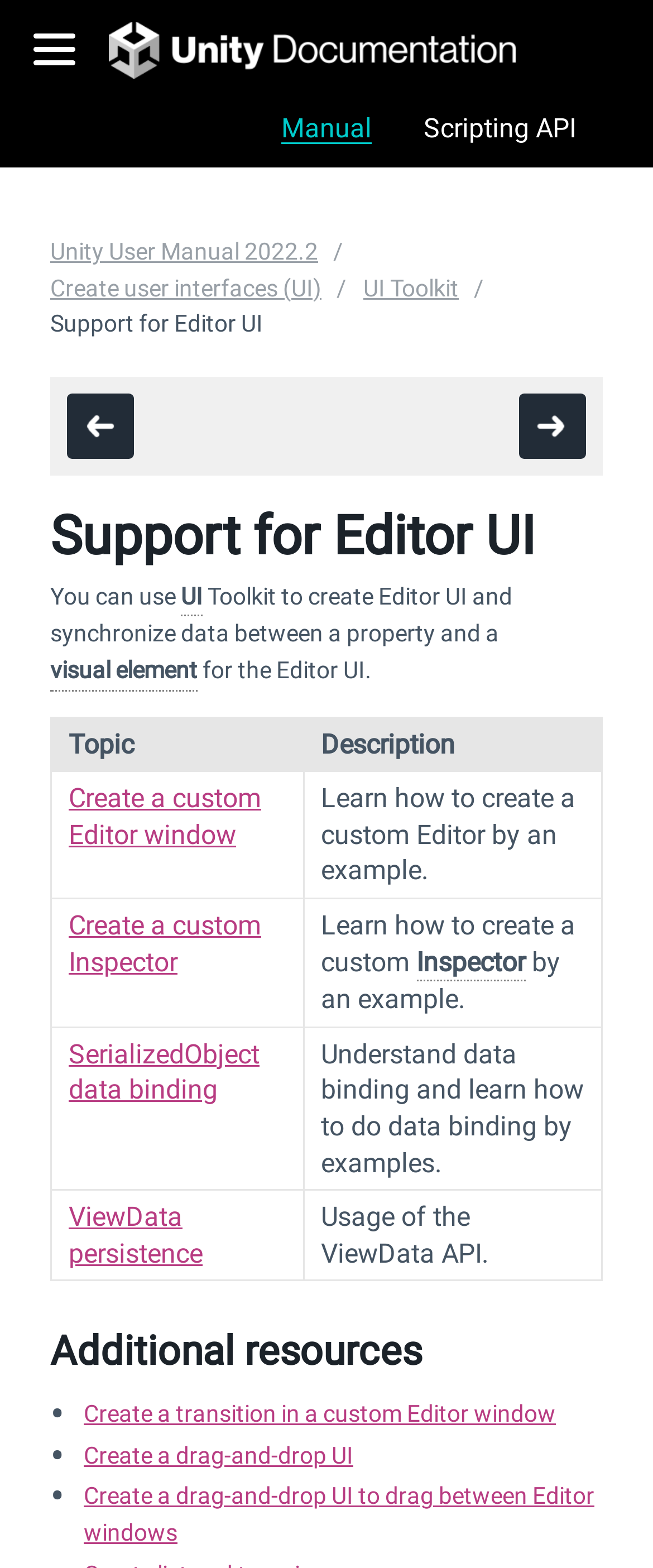Please identify the bounding box coordinates of the region to click in order to complete the given instruction: "Click on the link to create a custom Editor window". The coordinates should be four float numbers between 0 and 1, i.e., [left, top, right, bottom].

[0.078, 0.492, 0.922, 0.573]